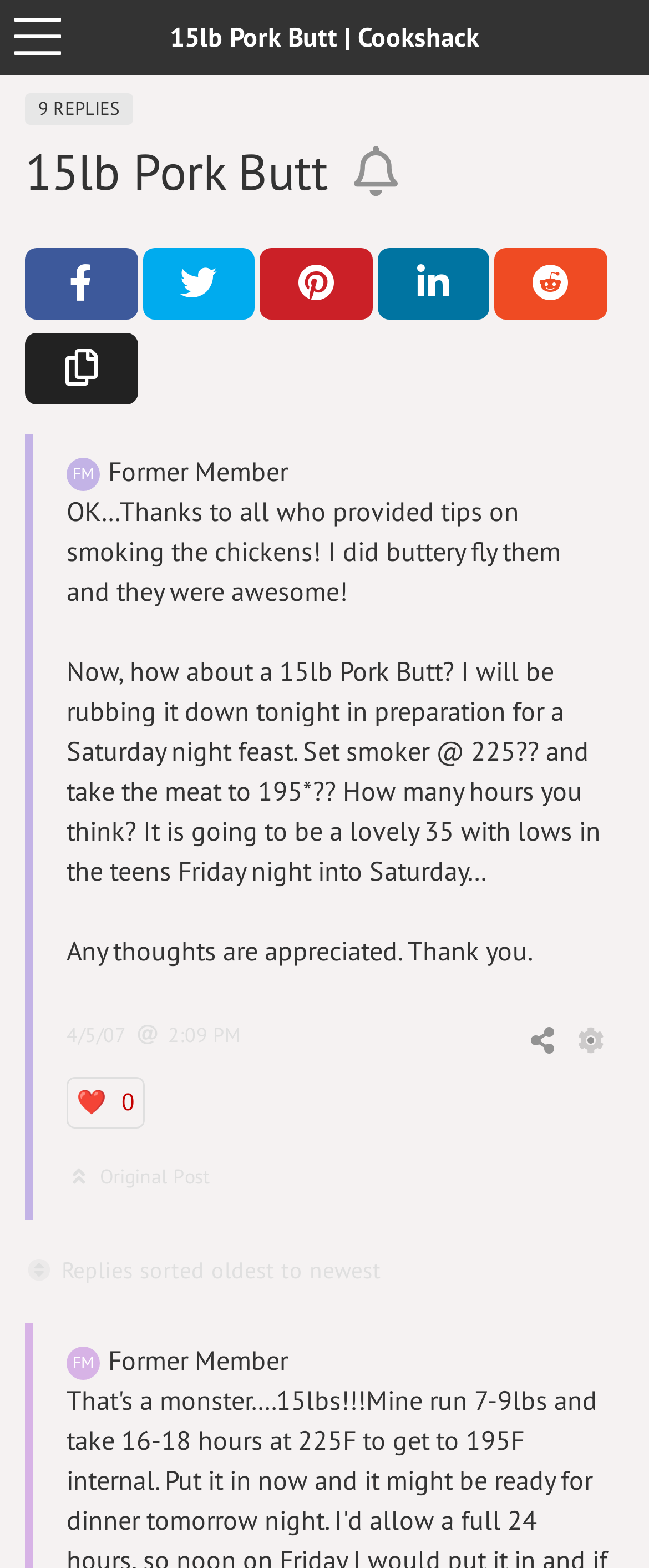What is the author's plan for the Pork Butt?
Refer to the image and provide a one-word or short phrase answer.

Rubbing it down